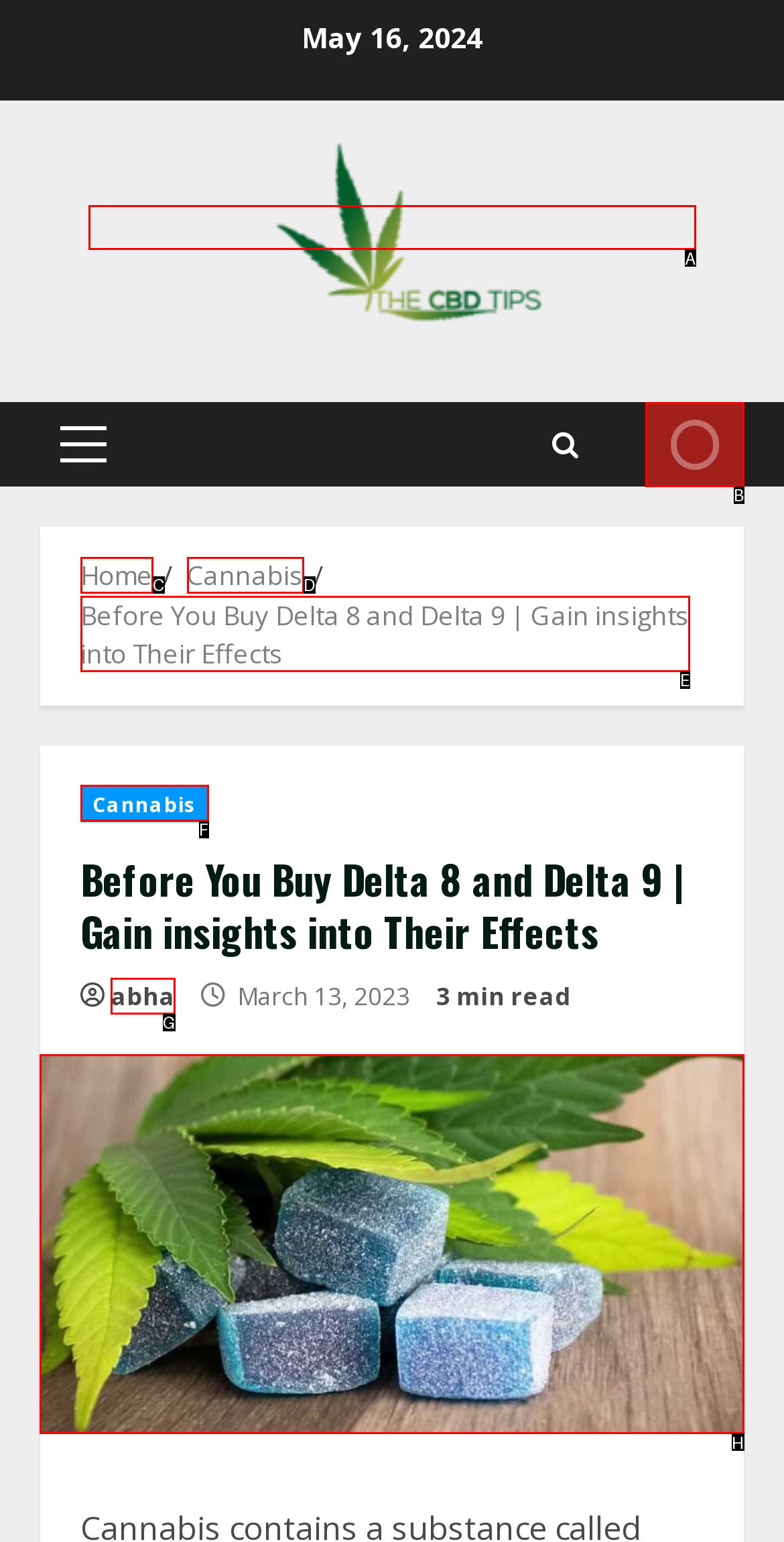Determine which HTML element to click to execute the following task: View the 'Delta 8' image Answer with the letter of the selected option.

H